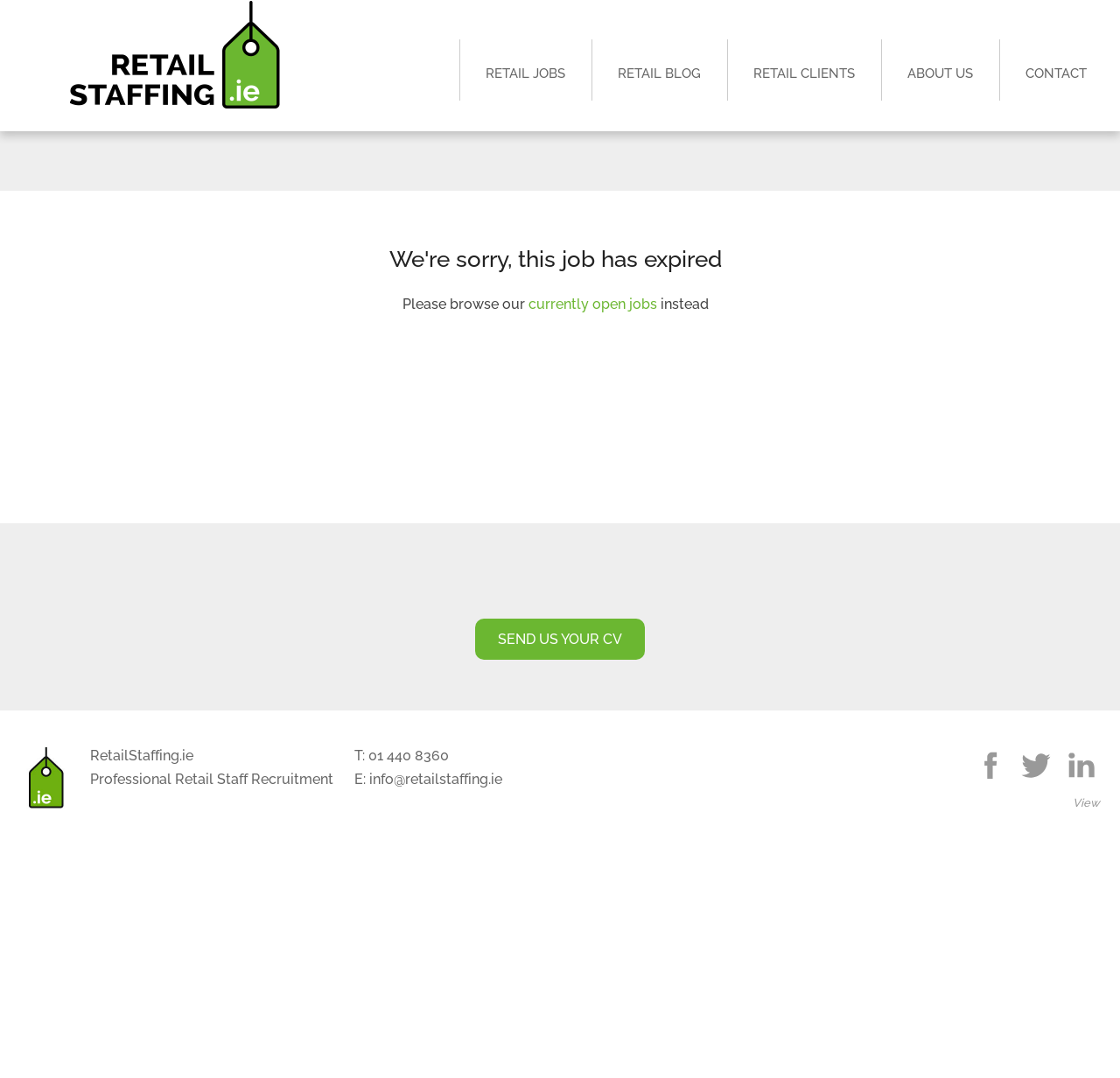Pinpoint the bounding box coordinates of the clickable area necessary to execute the following instruction: "Click the RetailStaffing.ie Logo". The coordinates should be given as four float numbers between 0 and 1, namely [left, top, right, bottom].

[0.062, 0.0, 0.25, 0.102]